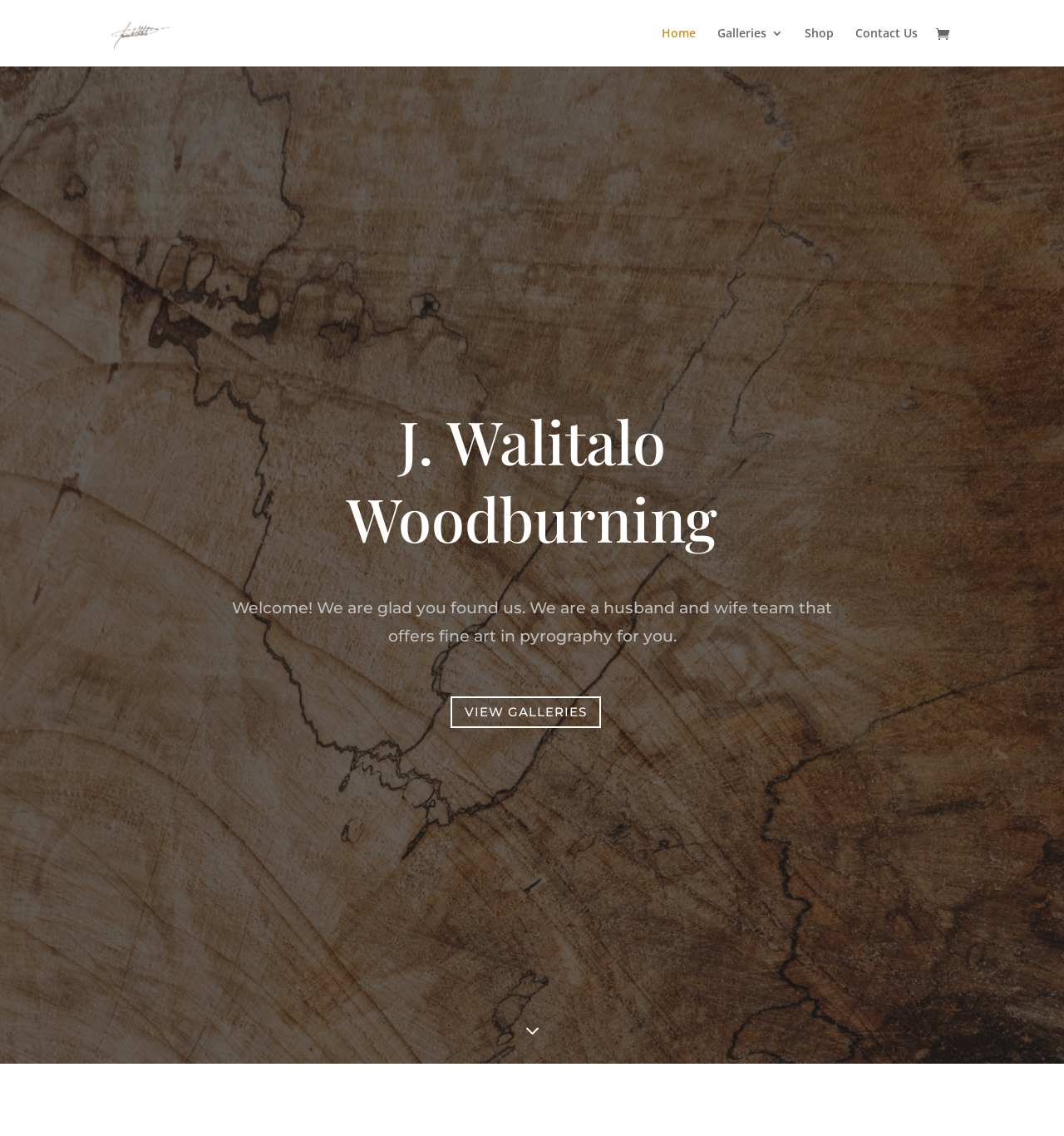Kindly determine the bounding box coordinates of the area that needs to be clicked to fulfill this instruction: "view galleries".

[0.674, 0.024, 0.736, 0.059]